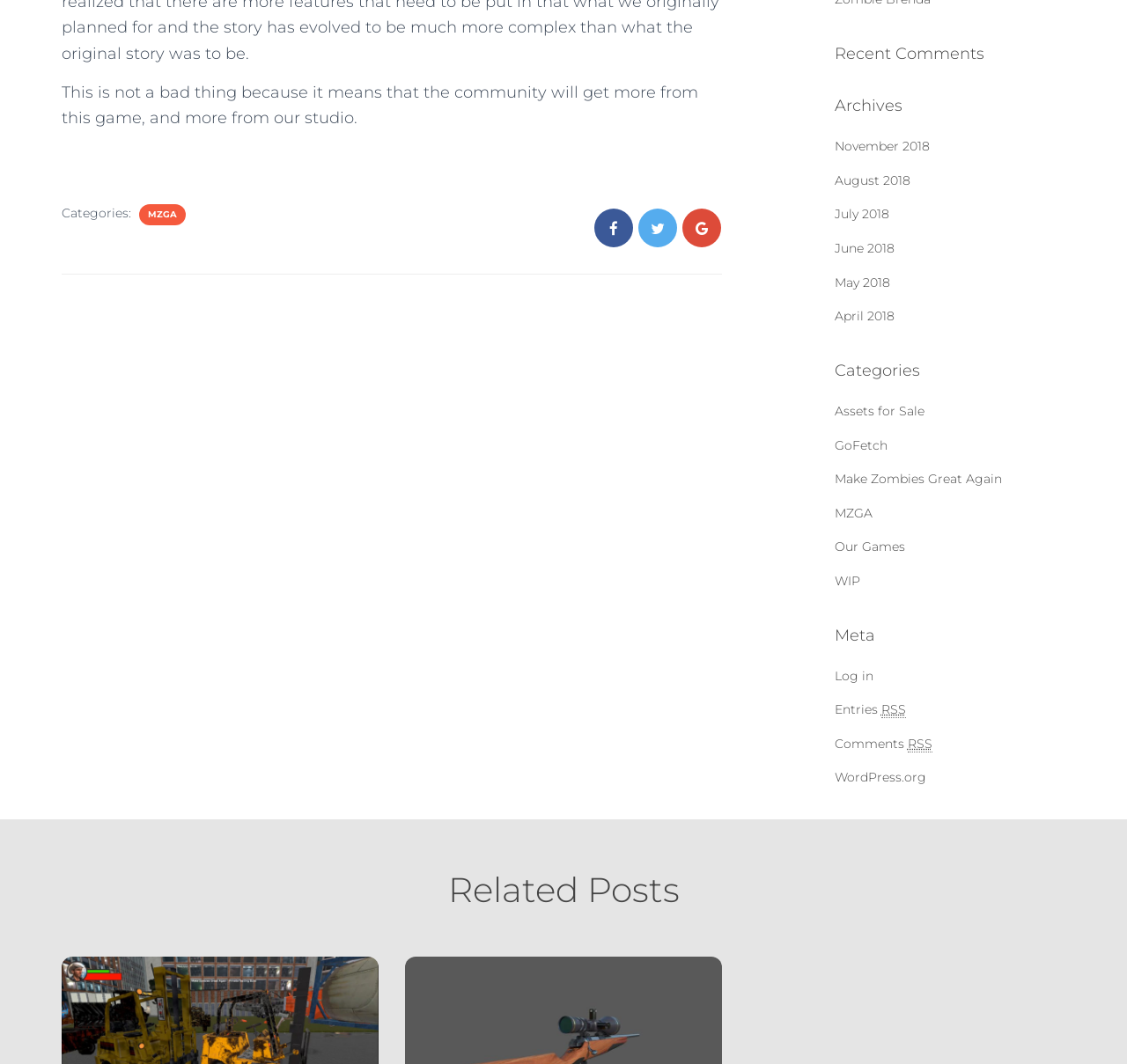Determine the bounding box of the UI component based on this description: "MZGA". The bounding box coordinates should be four float values between 0 and 1, i.e., [left, top, right, bottom].

[0.131, 0.195, 0.157, 0.208]